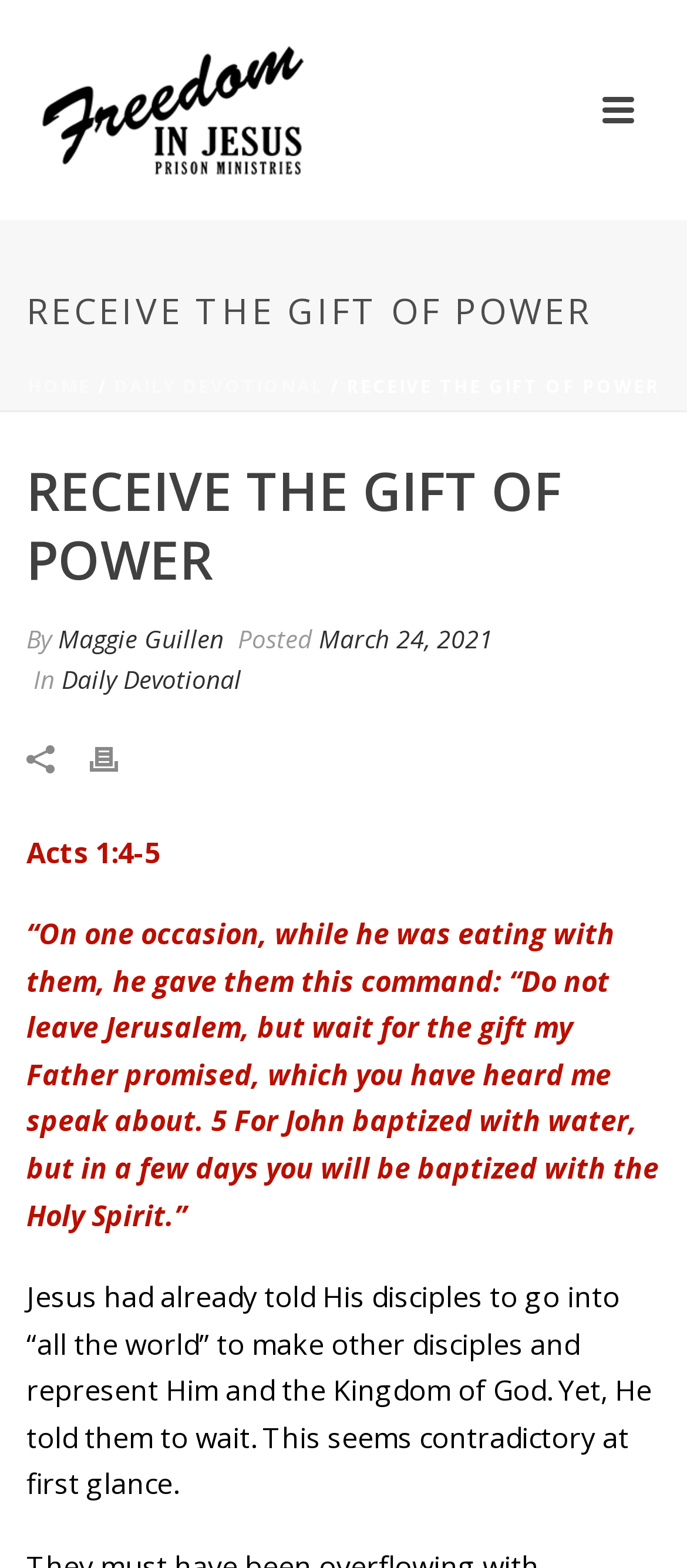Reply to the question with a single word or phrase:
What is the command given by Jesus to His disciples?

Do not leave Jerusalem, but wait for the gift my Father promised